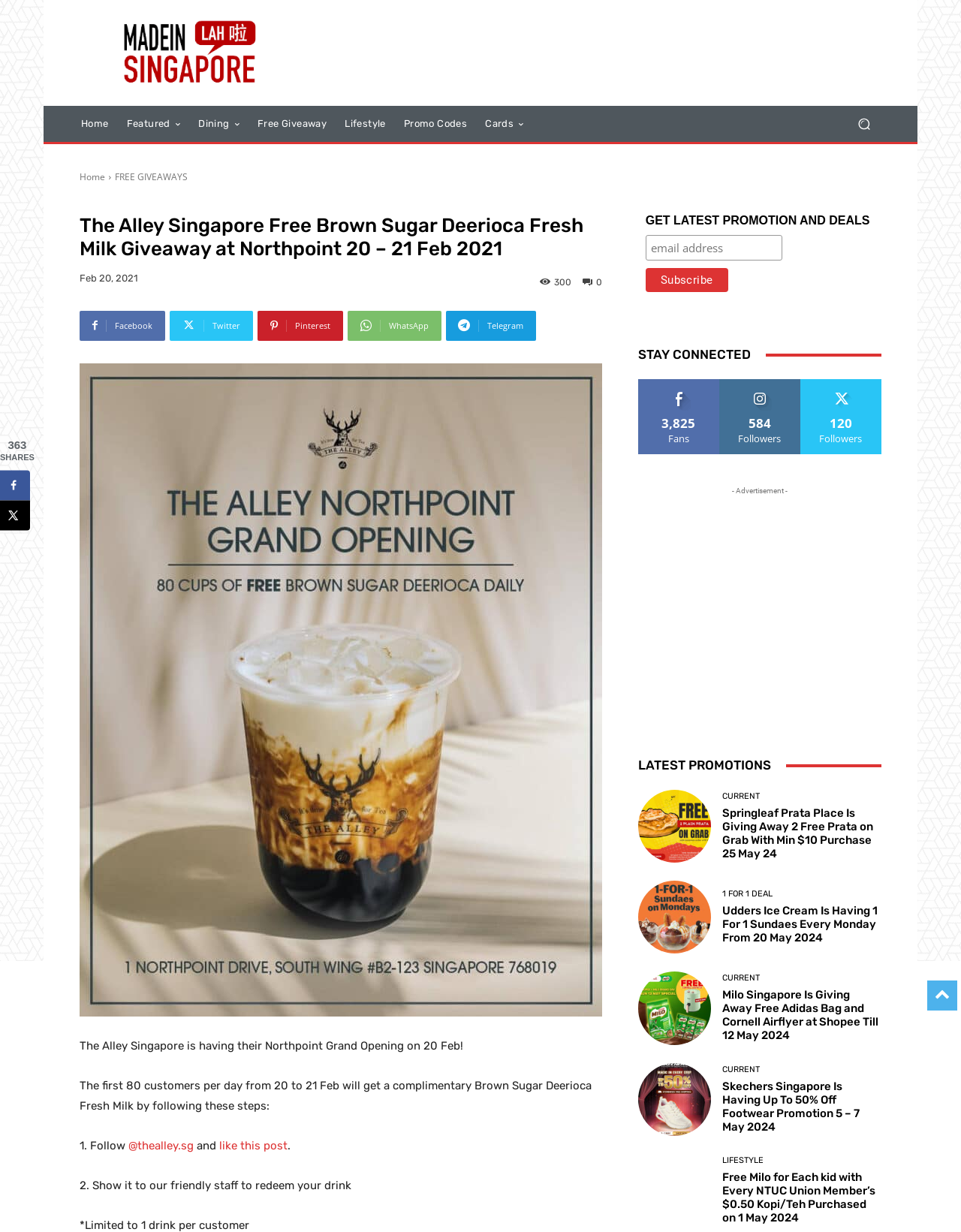Find and specify the bounding box coordinates that correspond to the clickable region for the instruction: "Read more about the free Brown Sugar Deerioca Fresh Milk giveaway".

[0.083, 0.174, 0.627, 0.212]